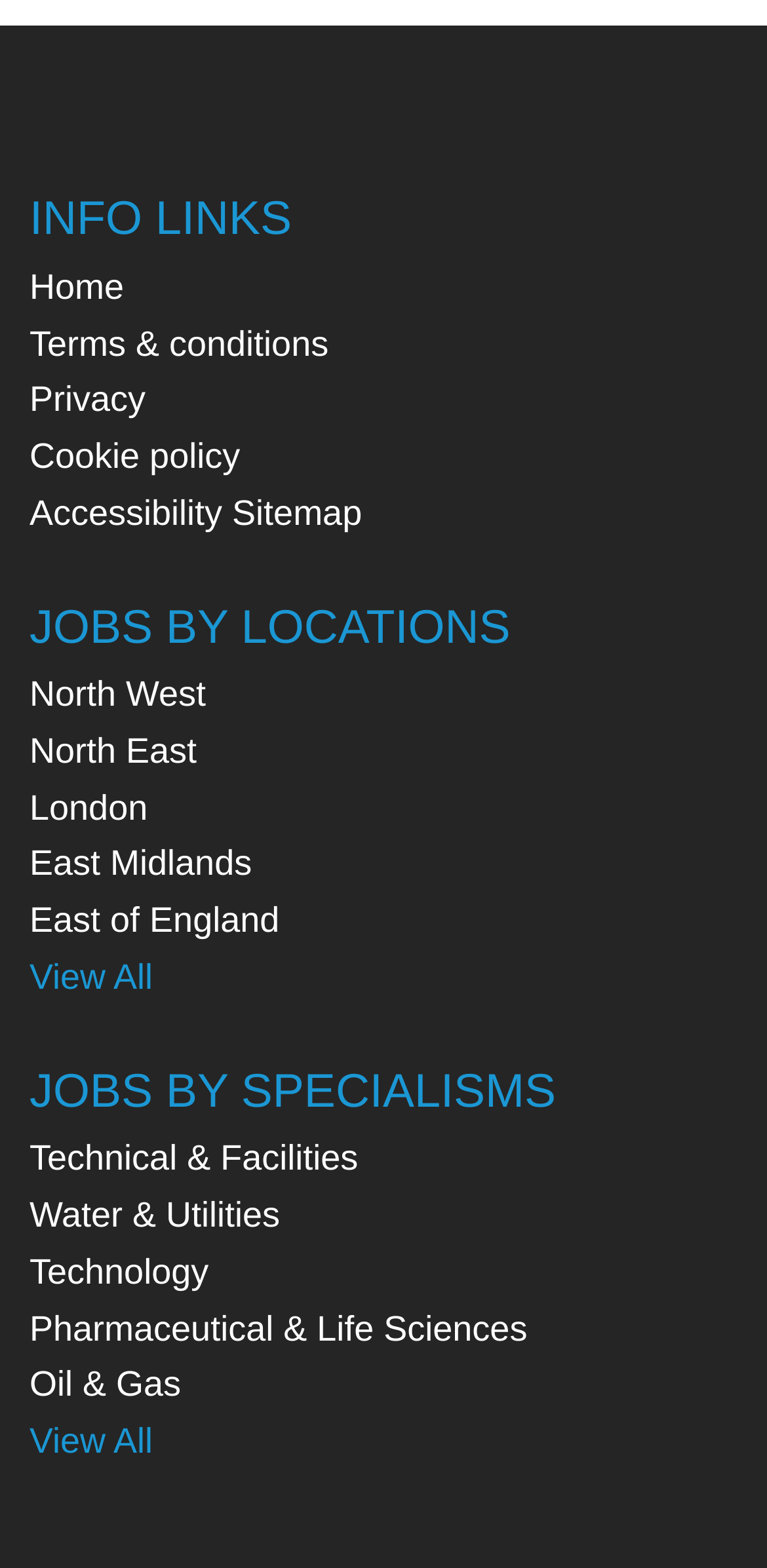Provide the bounding box for the UI element matching this description: "View All".

[0.038, 0.907, 0.199, 0.932]